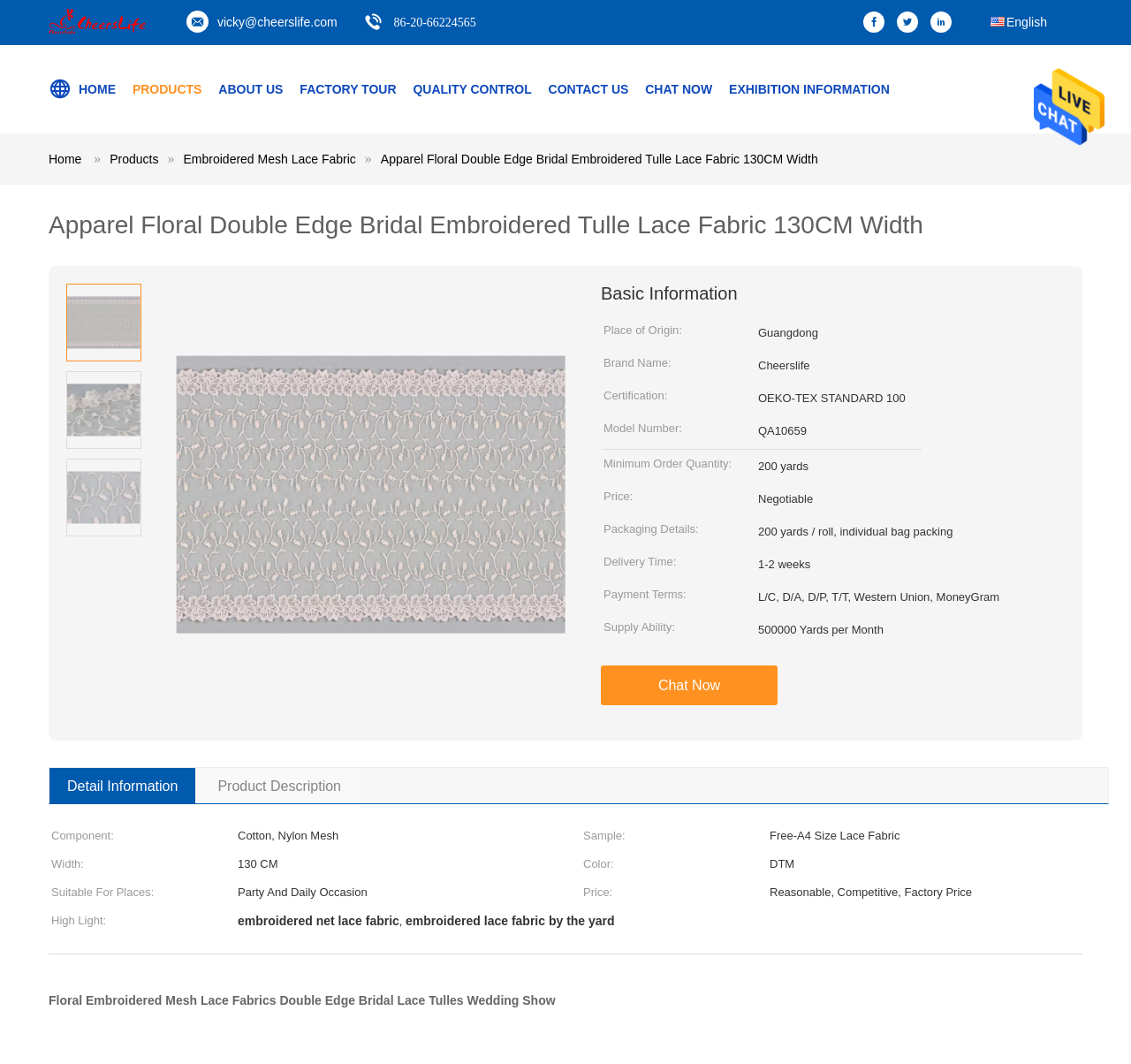Locate the bounding box coordinates of the element that should be clicked to execute the following instruction: "View product details".

[0.337, 0.143, 0.723, 0.156]